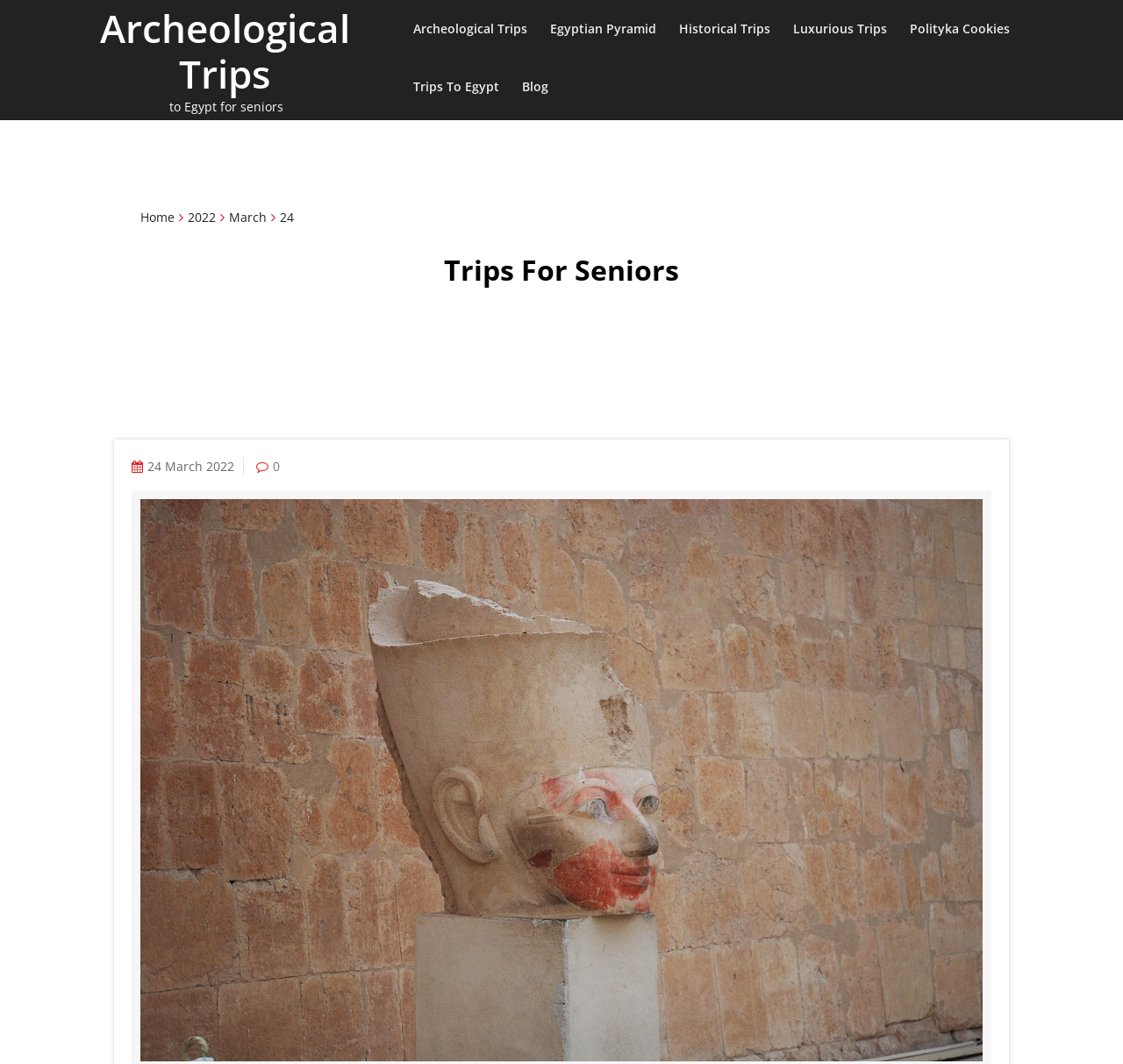Given the description "Luxurious trips", determine the bounding box of the corresponding UI element.

[0.7, 0.0, 0.796, 0.054]